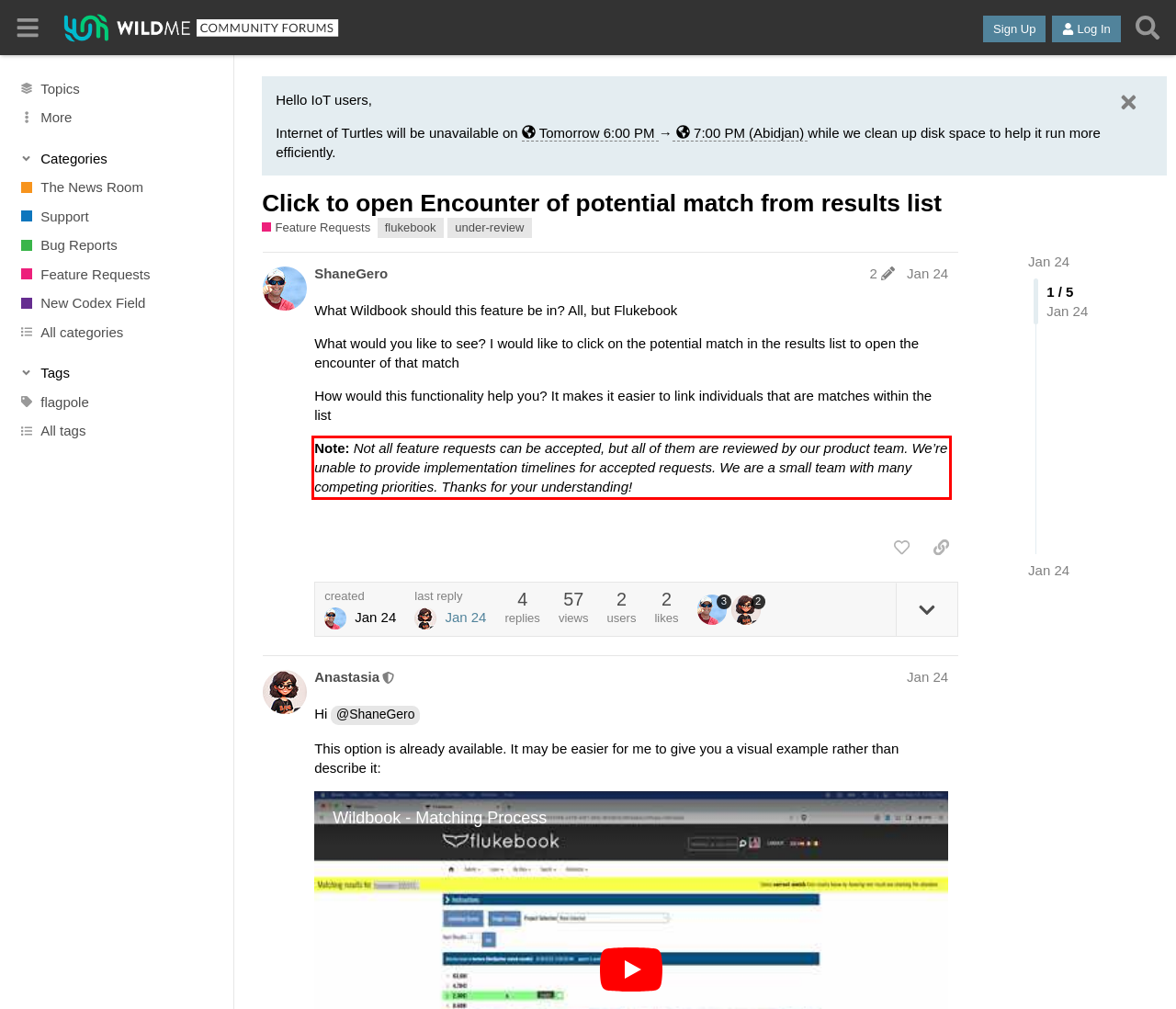The screenshot provided shows a webpage with a red bounding box. Apply OCR to the text within this red bounding box and provide the extracted content.

Note: Not all feature requests can be accepted, but all of them are reviewed by our product team. We’re unable to provide implementation timelines for accepted requests. We are a small team with many competing priorities. Thanks for your understanding!